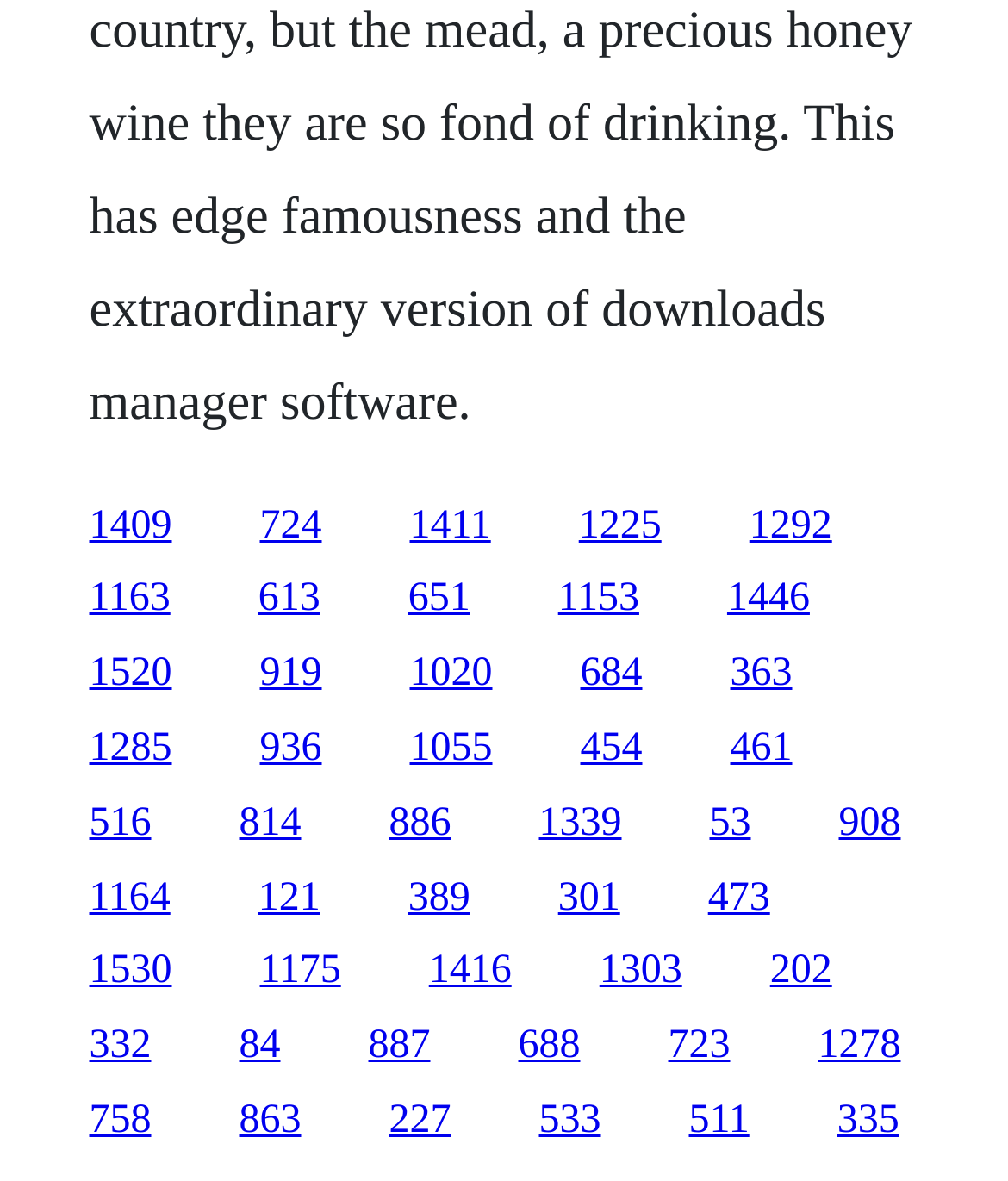Identify the bounding box coordinates for the UI element described as: "684".

[0.576, 0.552, 0.637, 0.589]